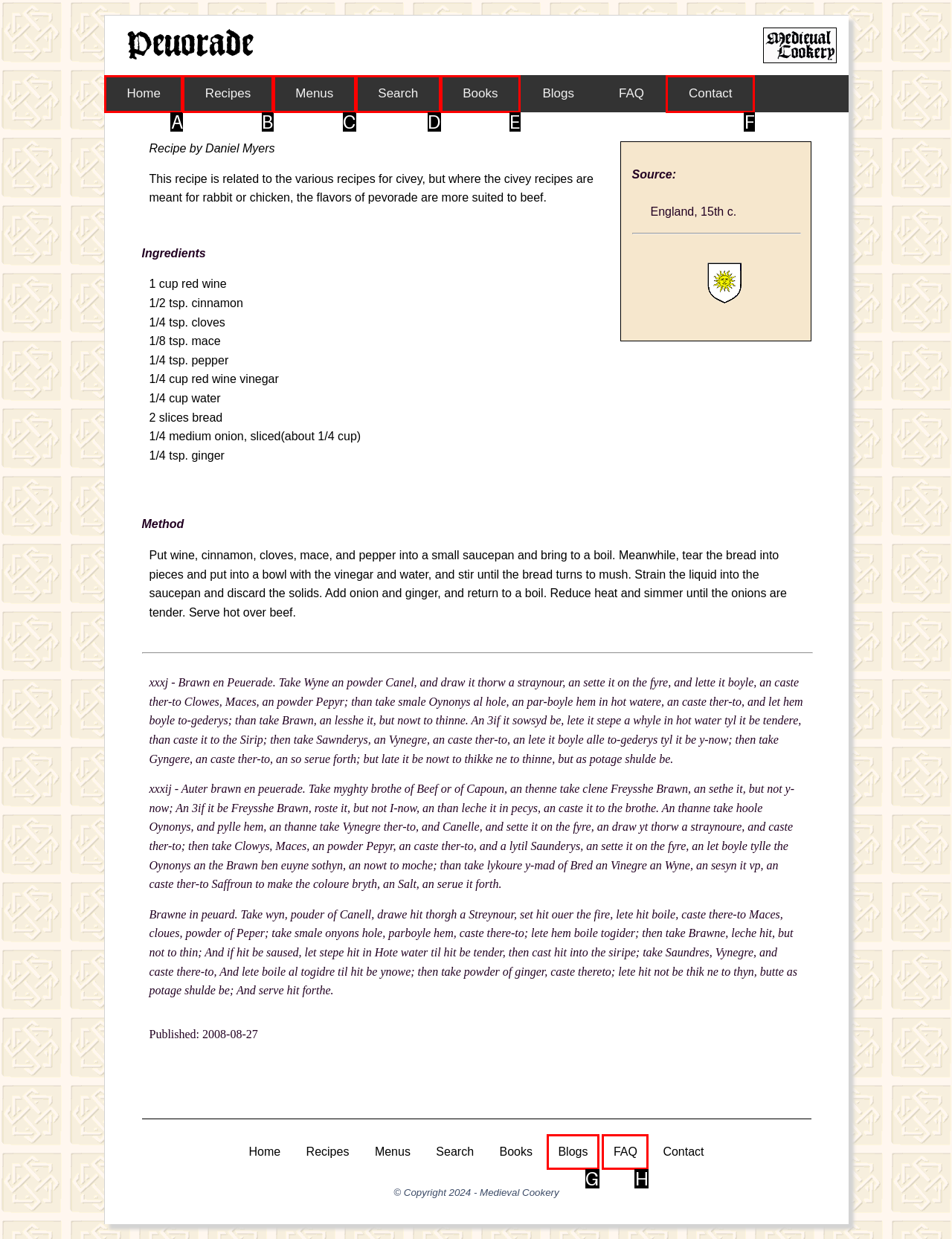Determine which HTML element corresponds to the description: Menus. Provide the letter of the correct option.

C